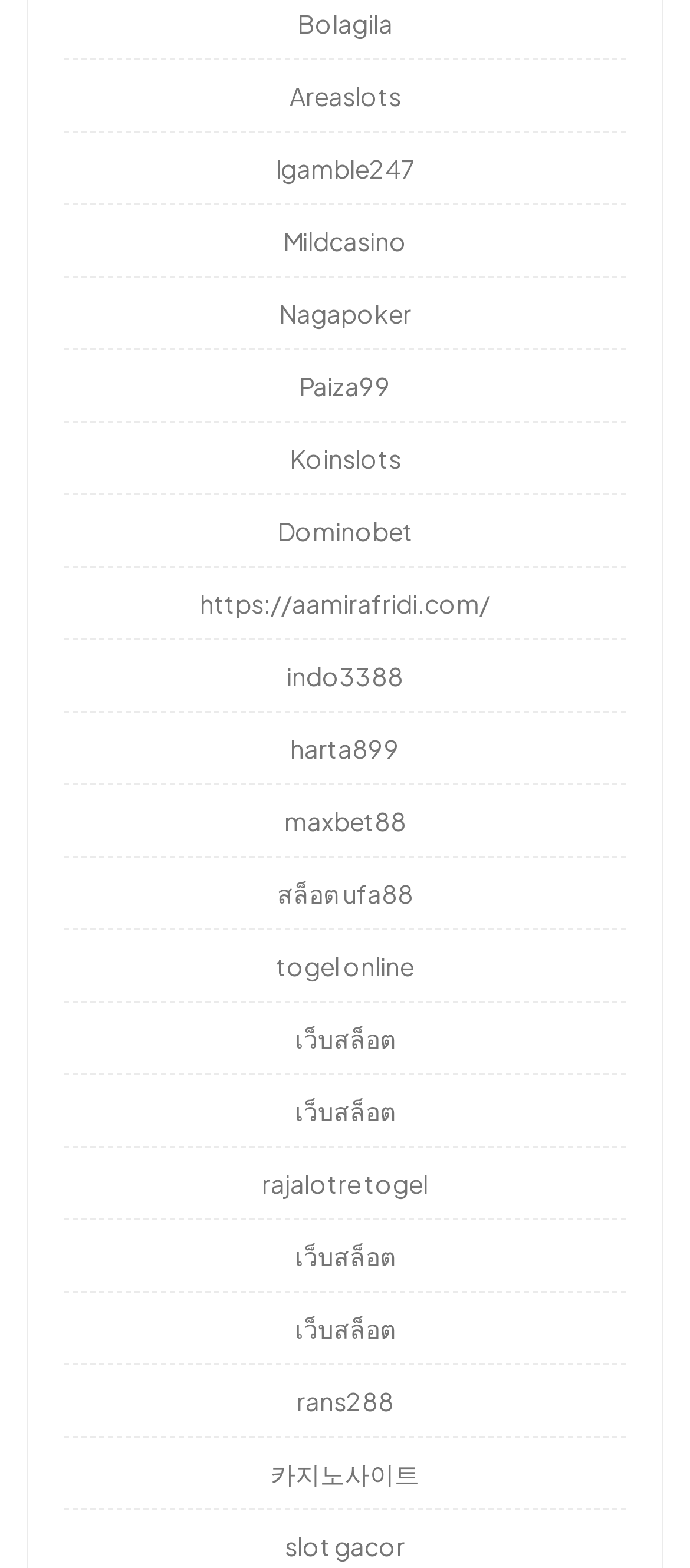Please pinpoint the bounding box coordinates for the region I should click to adhere to this instruction: "check out Igamble247".

[0.399, 0.098, 0.601, 0.118]